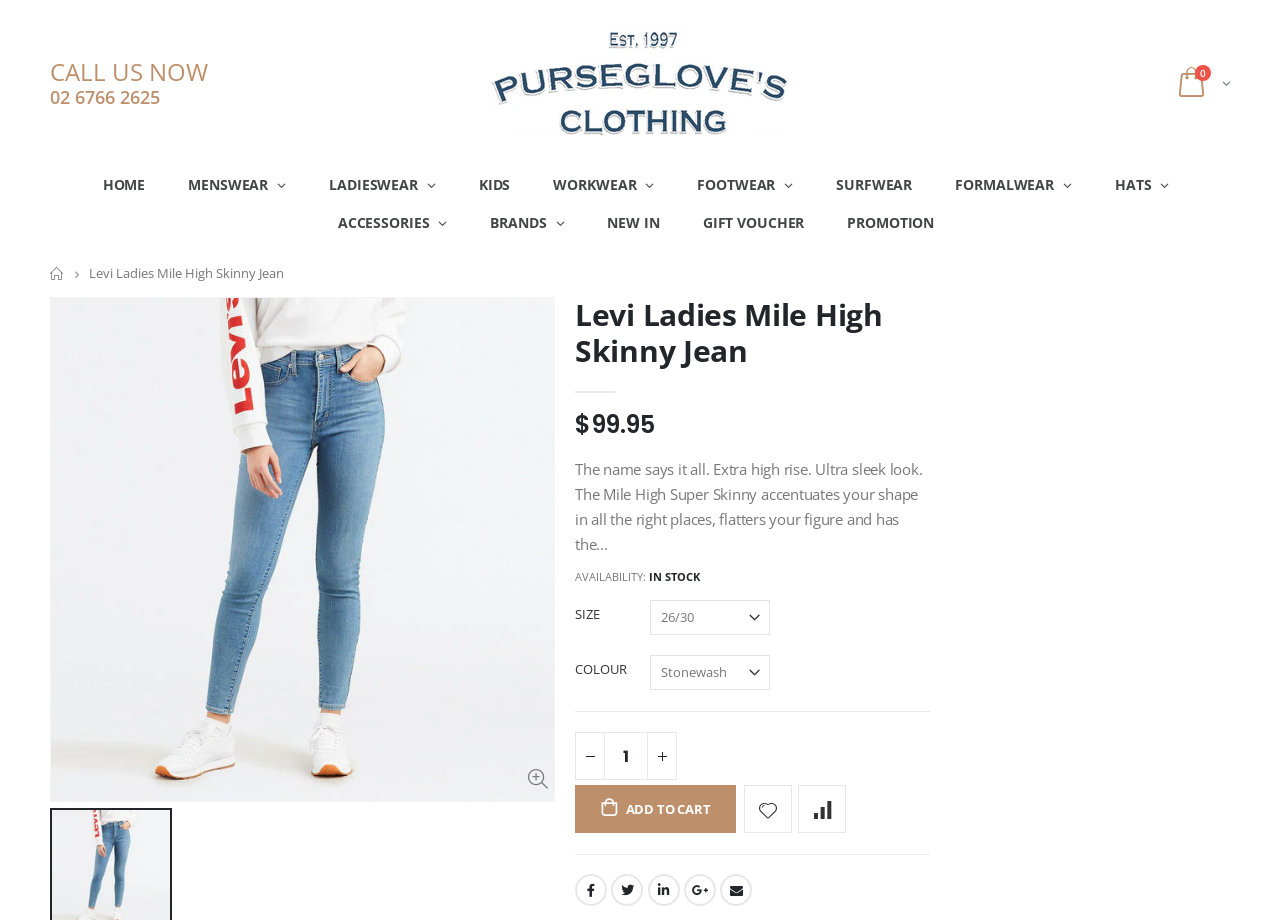Answer the following query with a single word or phrase:
What is the purpose of the button with the '' icon?

ADD TO CART